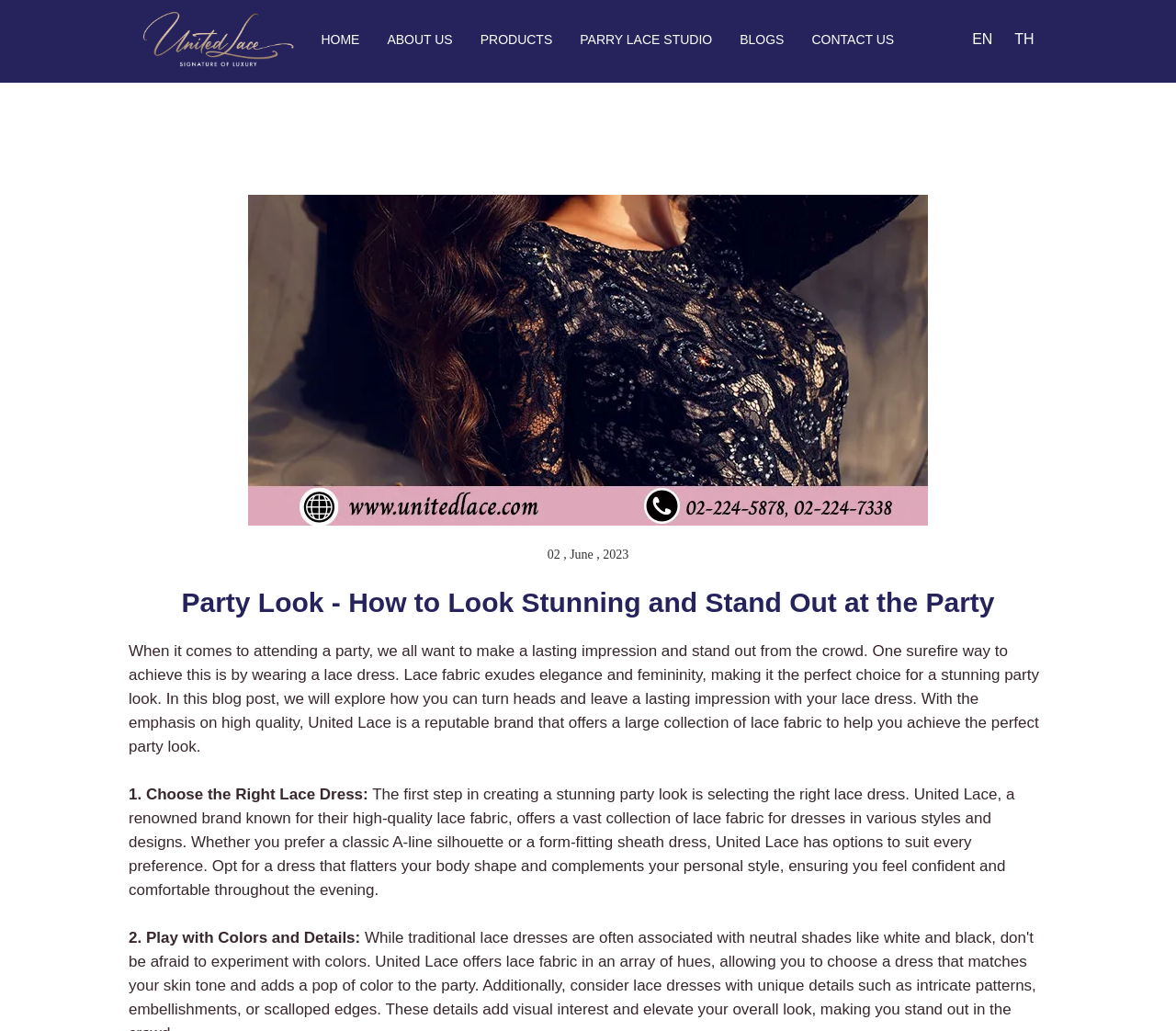What is the topic of the article?
Using the image as a reference, answer with just one word or a short phrase.

Party Look